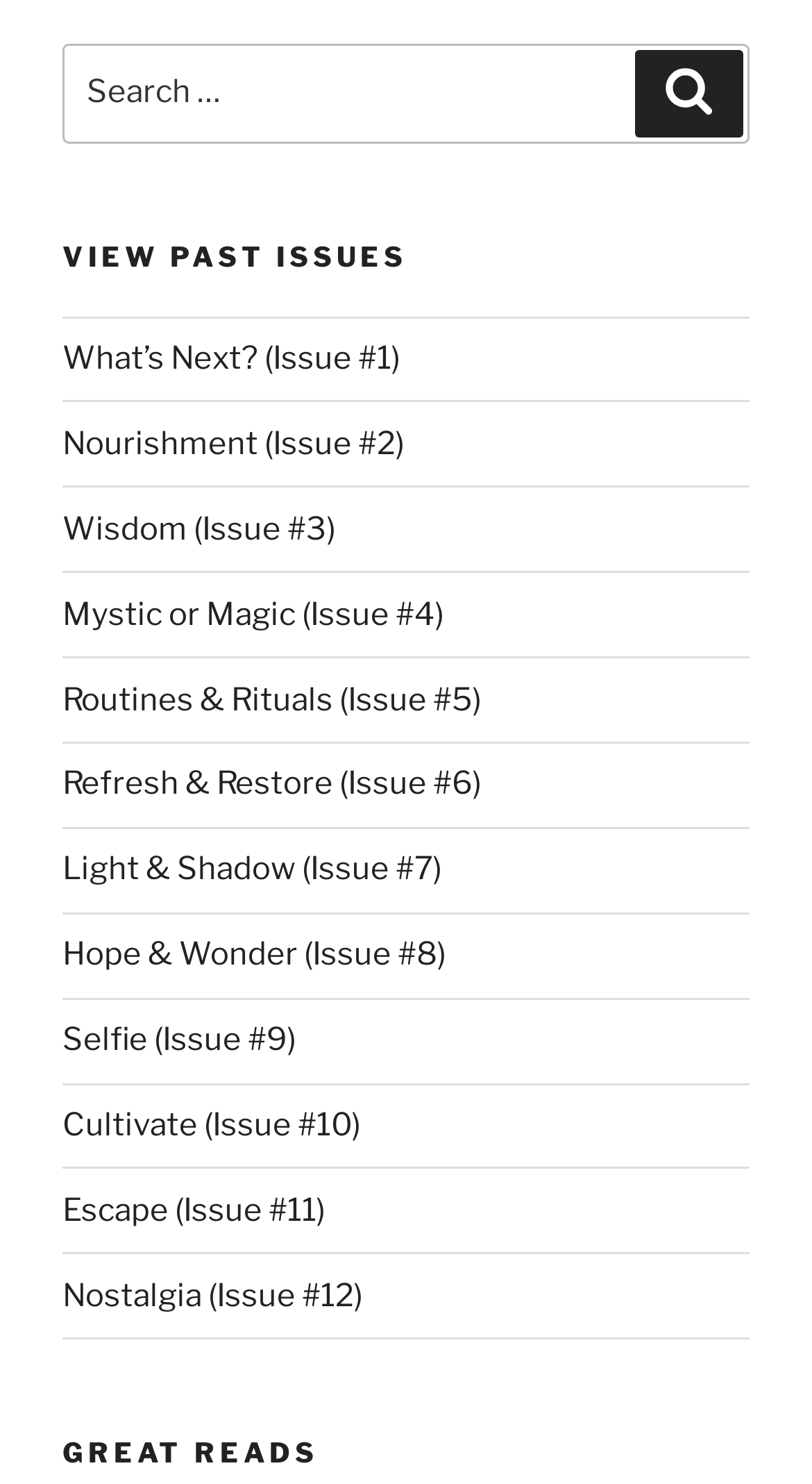Find the bounding box coordinates for the element described here: "Search".

[0.782, 0.034, 0.915, 0.092]